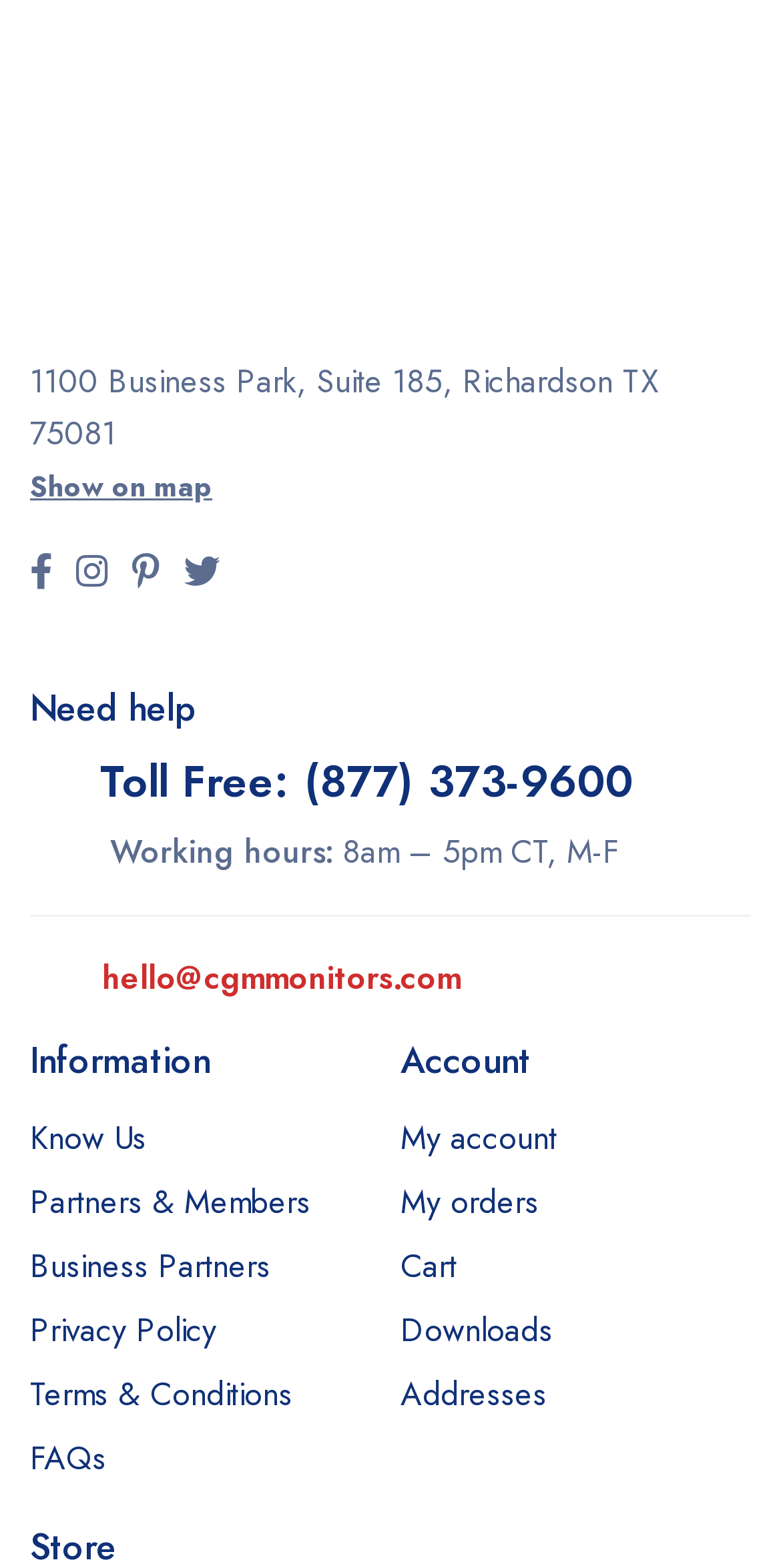Determine the coordinates of the bounding box that should be clicked to complete the instruction: "Access my account". The coordinates should be represented by four float numbers between 0 and 1: [left, top, right, bottom].

[0.513, 0.711, 0.713, 0.741]